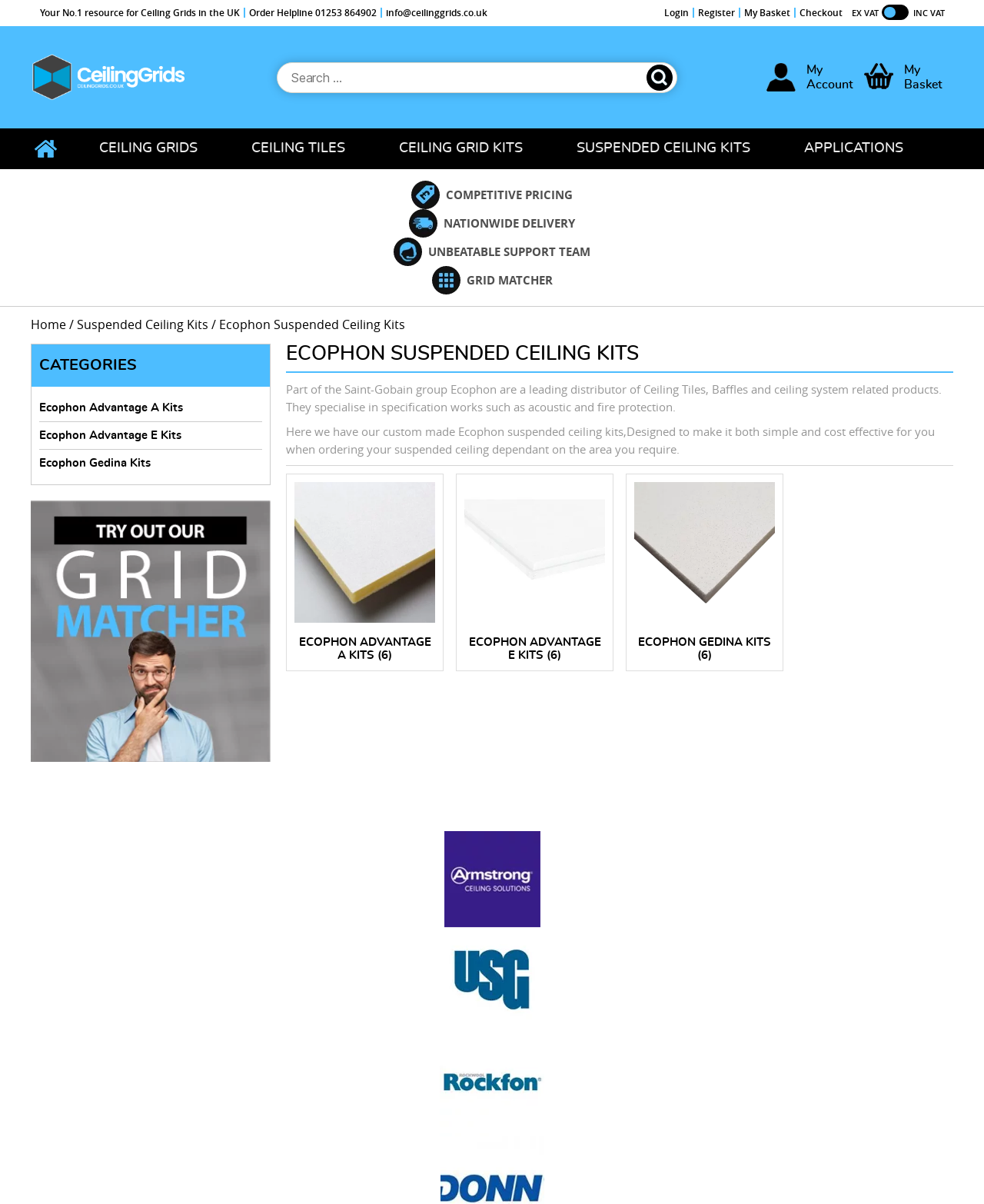Provide the bounding box coordinates for the area that should be clicked to complete the instruction: "Search for products".

[0.315, 0.06, 0.722, 0.086]